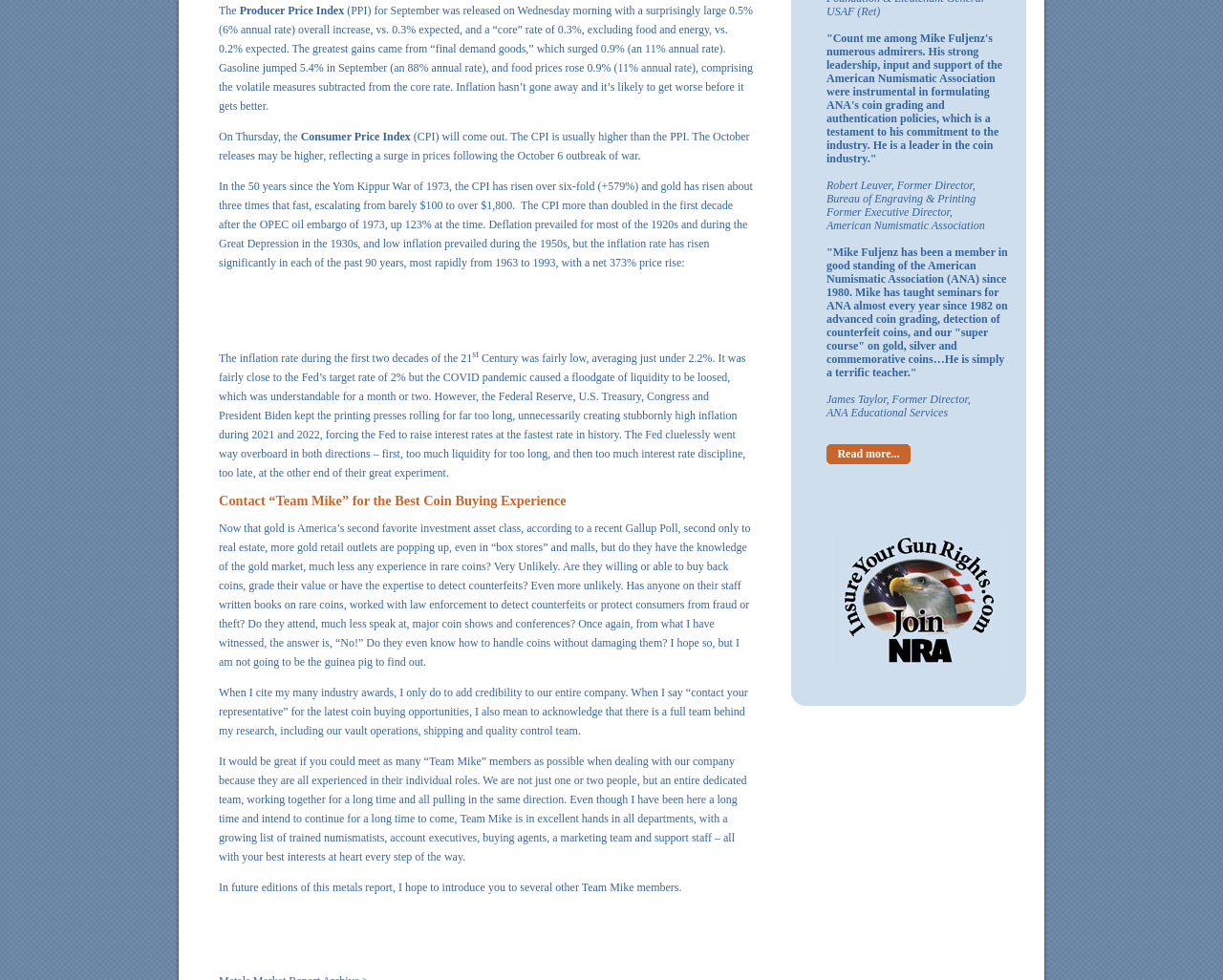Use a single word or phrase to answer the question: 
What is the name of the organization mentioned in the quote?

American Numismatic Association